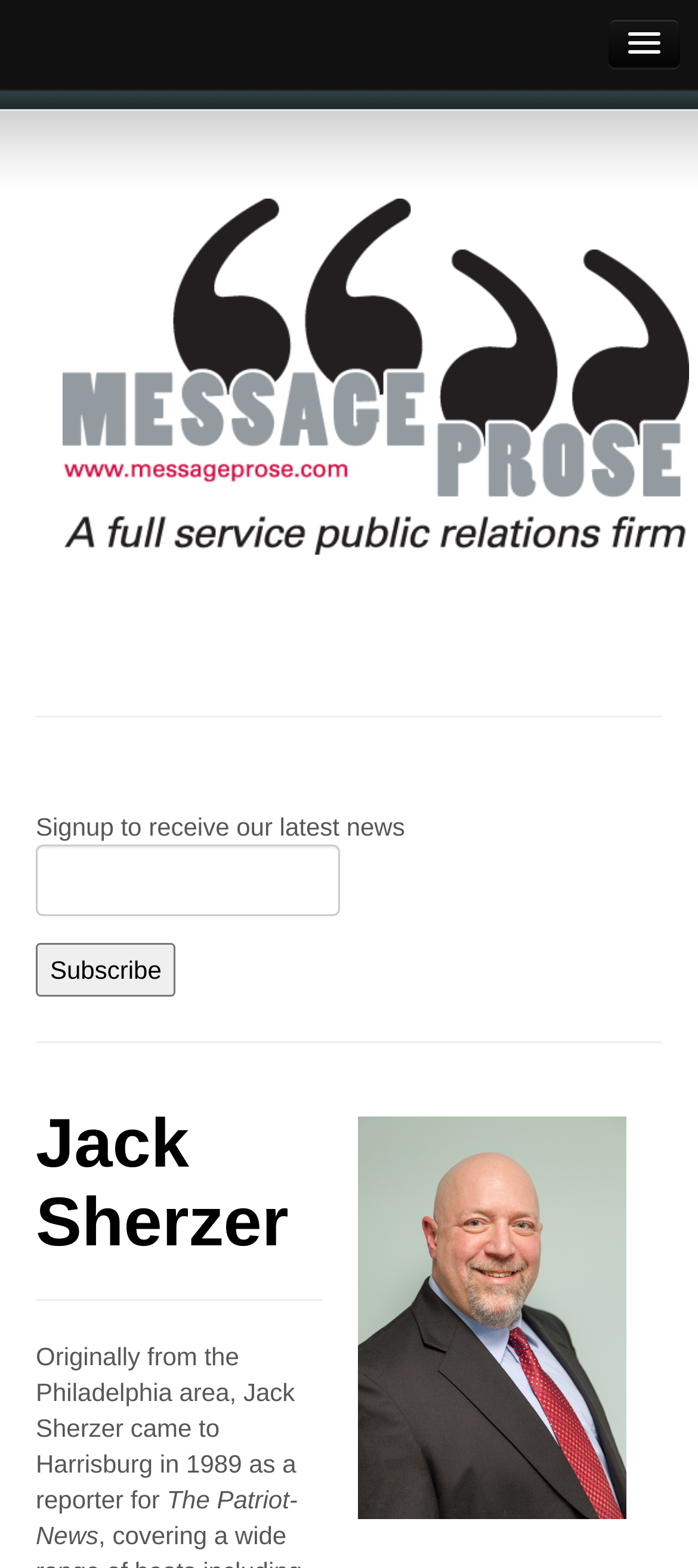Predict the bounding box of the UI element that fits this description: "Home".

[0.013, 0.049, 0.987, 0.092]